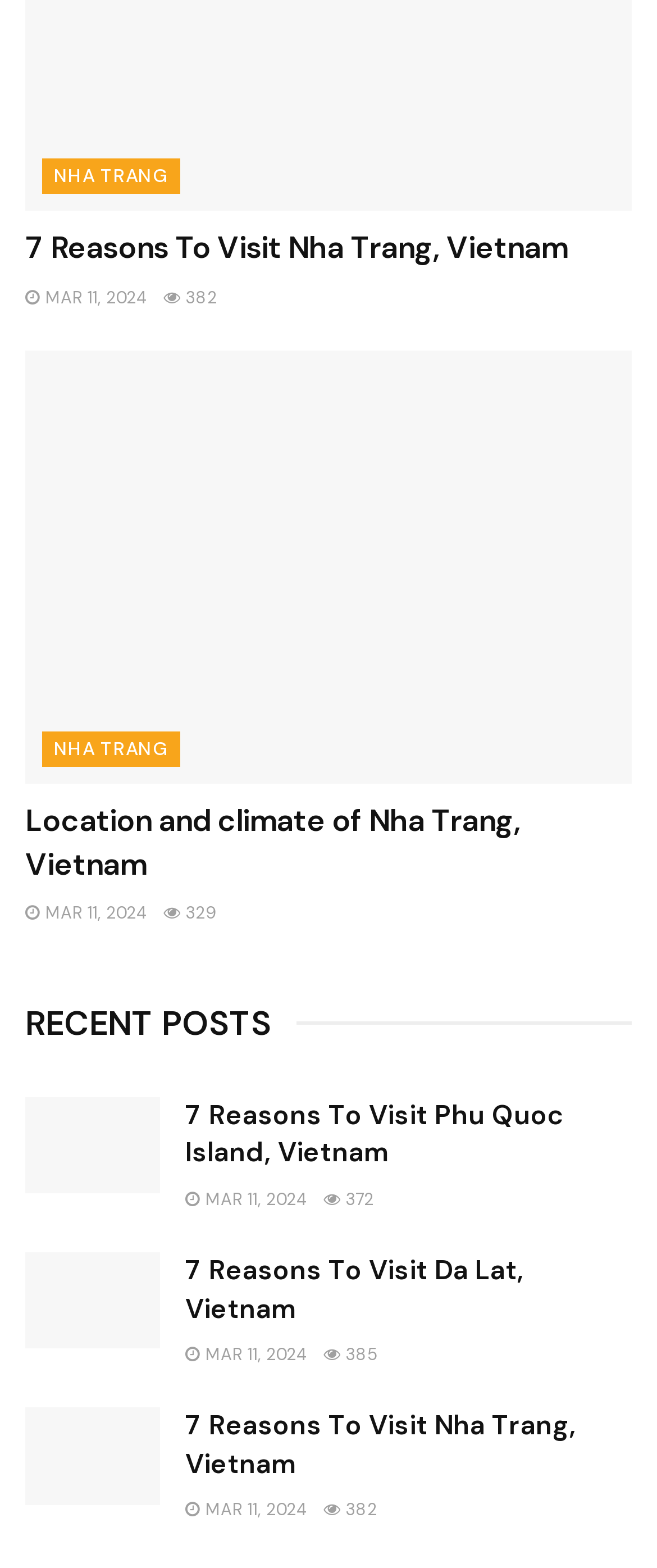Identify the bounding box coordinates of the section to be clicked to complete the task described by the following instruction: "Click on the link to read about 7 Reasons To Visit Nha Trang, Vietnam". The coordinates should be four float numbers between 0 and 1, formatted as [left, top, right, bottom].

[0.038, 0.145, 0.962, 0.173]